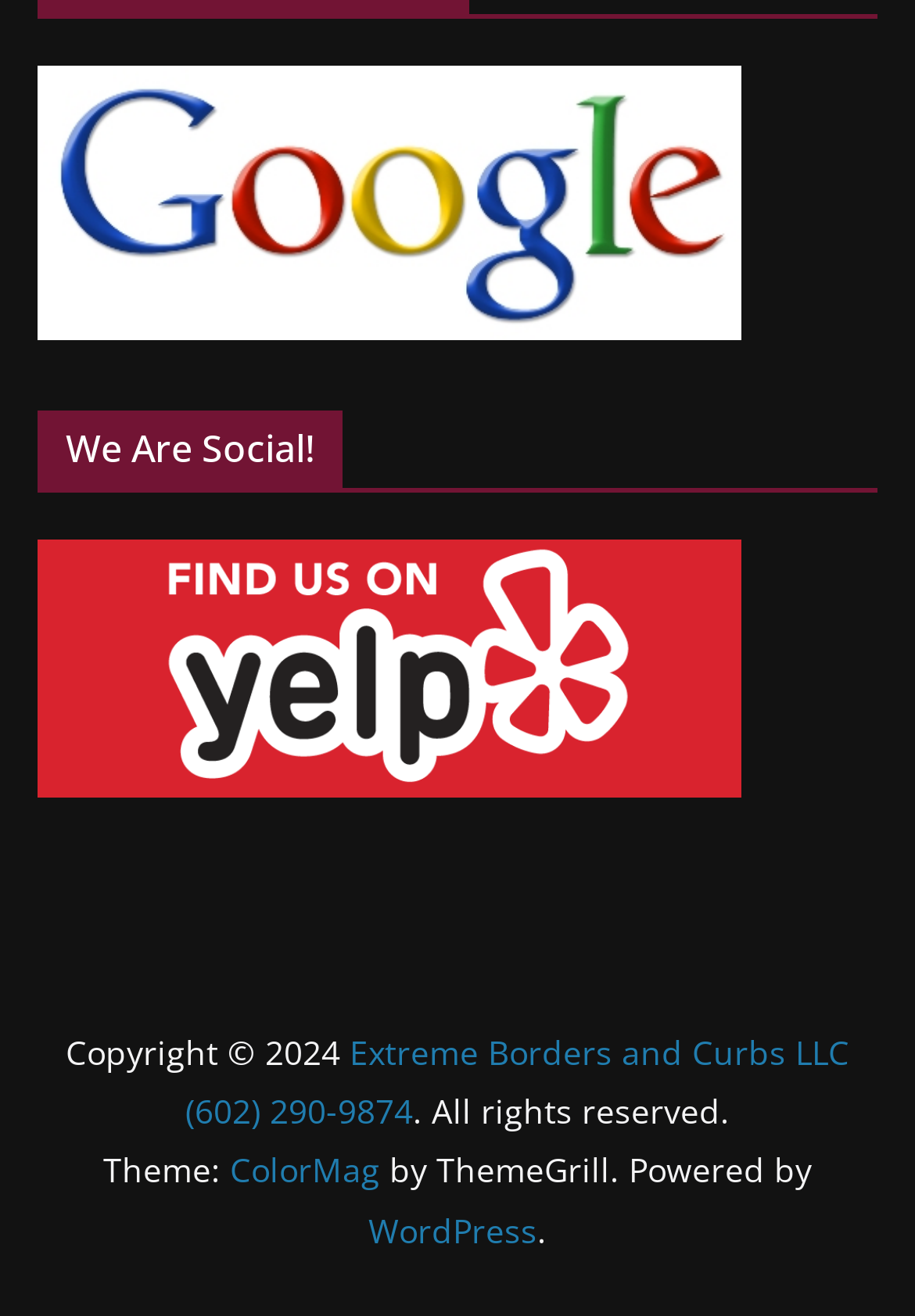Locate the UI element described by parent_node: See Our Google Page in the provided webpage screenshot. Return the bounding box coordinates in the format (top-left x, top-left y, bottom-right x, bottom-right y), ensuring all values are between 0 and 1.

[0.041, 0.055, 0.81, 0.089]